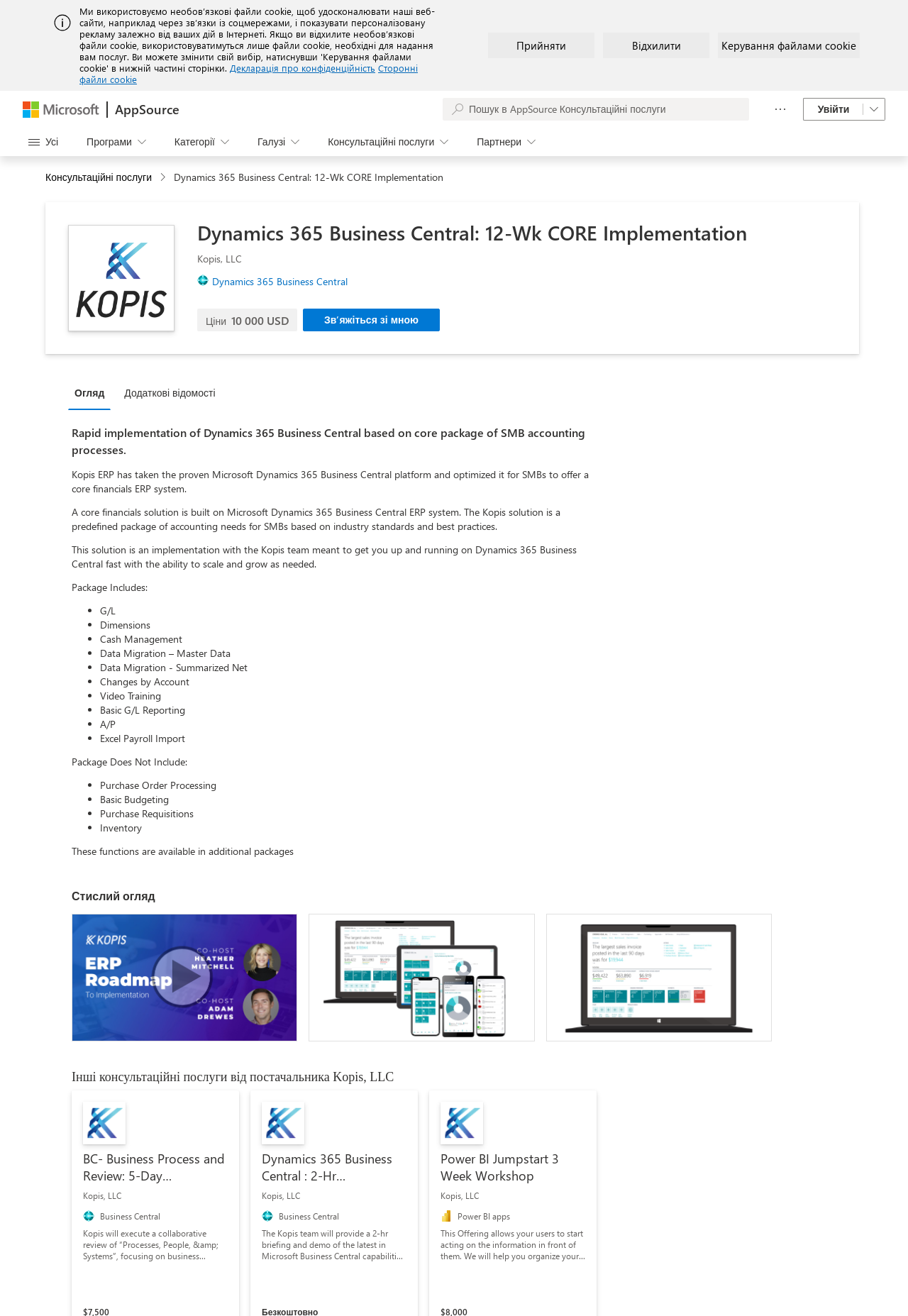What is the price of the package?
Please provide a comprehensive answer to the question based on the webpage screenshot.

I found the answer by looking at the StaticText element '10,000 USD' which is located near the 'Ціни' text, indicating that it is the price of the package.